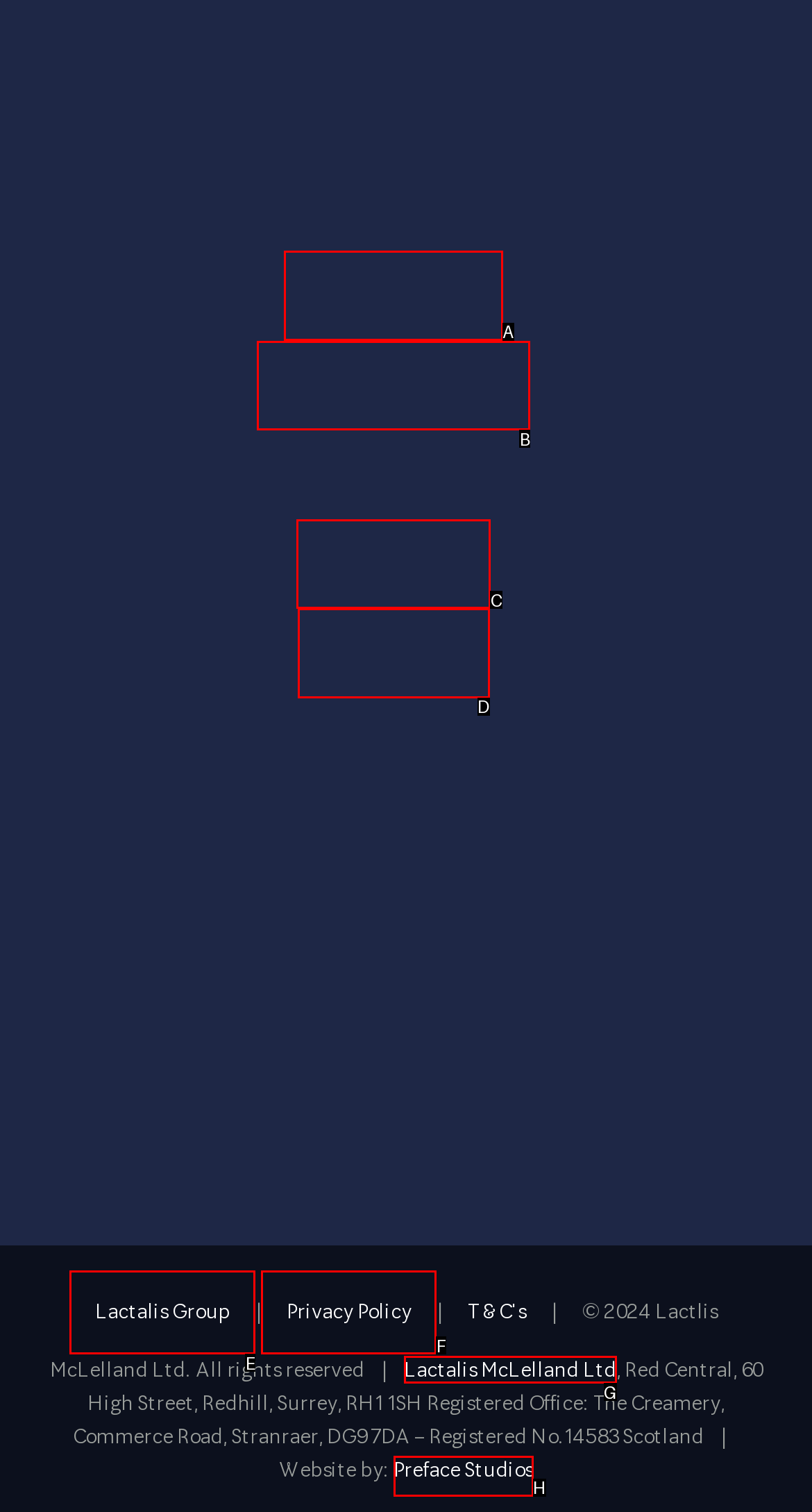Which option should be clicked to execute the following task: View Our Products? Respond with the letter of the selected option.

A